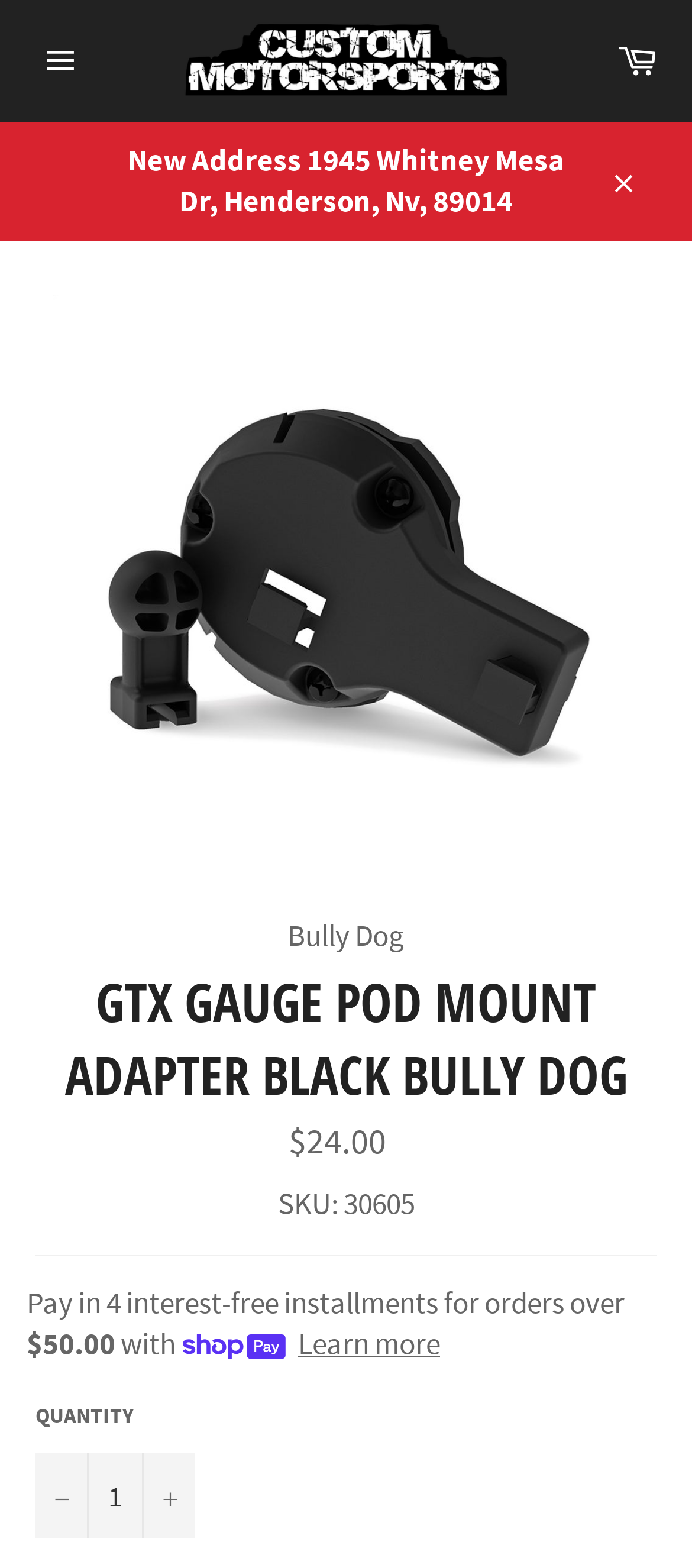Locate the bounding box coordinates of the clickable part needed for the task: "View cart".

[0.867, 0.015, 0.974, 0.063]